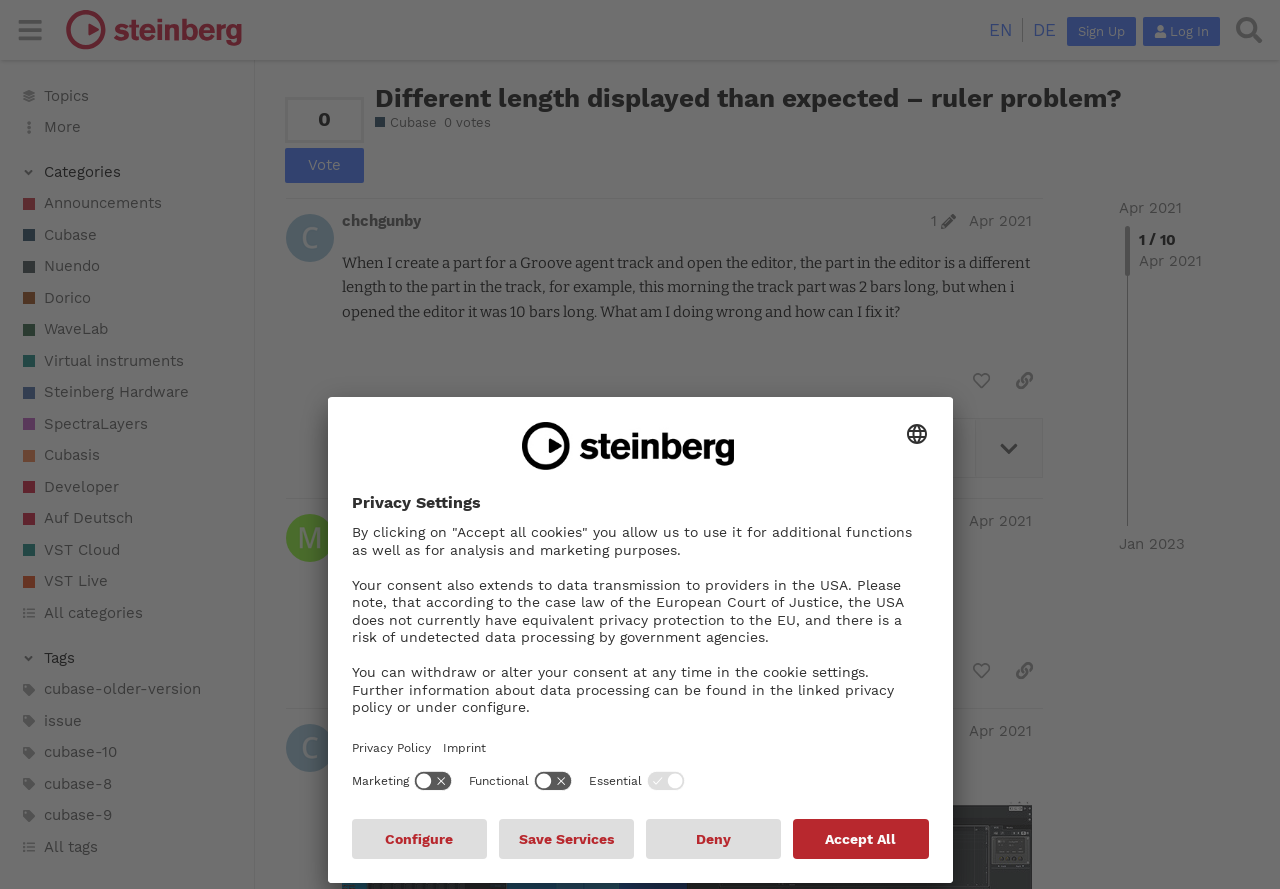Create an in-depth description of the webpage, covering main sections.

This webpage is a forum discussion page on Steinberg Forums, specifically focused on Cubase, a professional music production software. At the top, there is a header section with a button to toggle the sidebar, a link to Steinberg Forums, and language options. On the right side of the header, there are buttons for signing up, logging in, and searching.

Below the header, there are several links to different categories, including Announcements, Cubase, Nuendo, and more. These links are arranged vertically, taking up the left side of the page.

The main content of the page is a discussion thread, with the title "Different length displayed than expected – ruler problem?" at the top. The thread is started by a user named chchgunby, who posted a question about an issue with Cubase. The post includes a detailed description of the problem, and there are several buttons below the post to like, copy a link, or reply to the post.

On the right side of the post, there is information about the thread, including the number of views and replies. Below the post, there is a section showing the post edit history, with links to the user's profile and the date of the edit.

The overall layout of the page is organized, with clear headings and concise text. The use of buttons and links makes it easy to navigate and interact with the discussion thread.